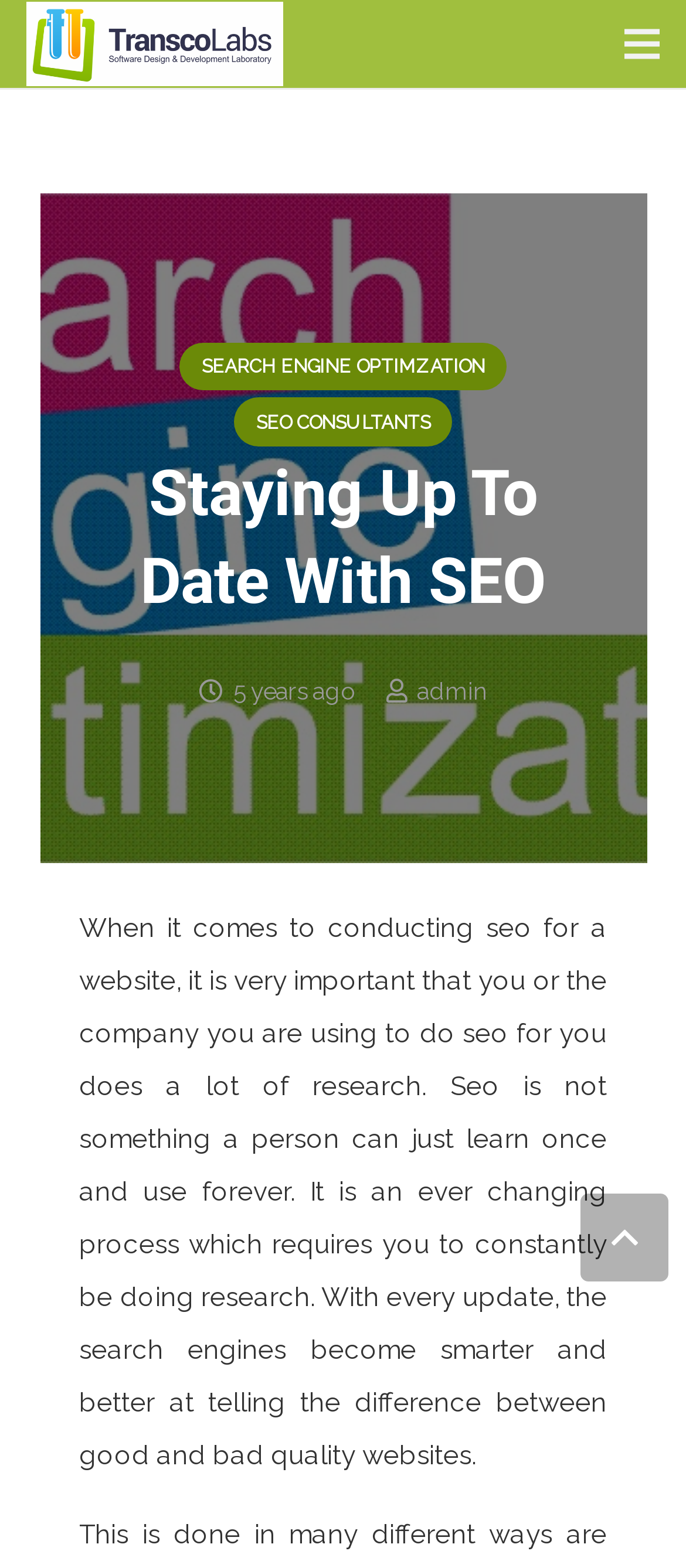Locate the bounding box of the UI element based on this description: "Search Engine Optimzation". Provide four float numbers between 0 and 1 as [left, top, right, bottom].

[0.261, 0.218, 0.739, 0.249]